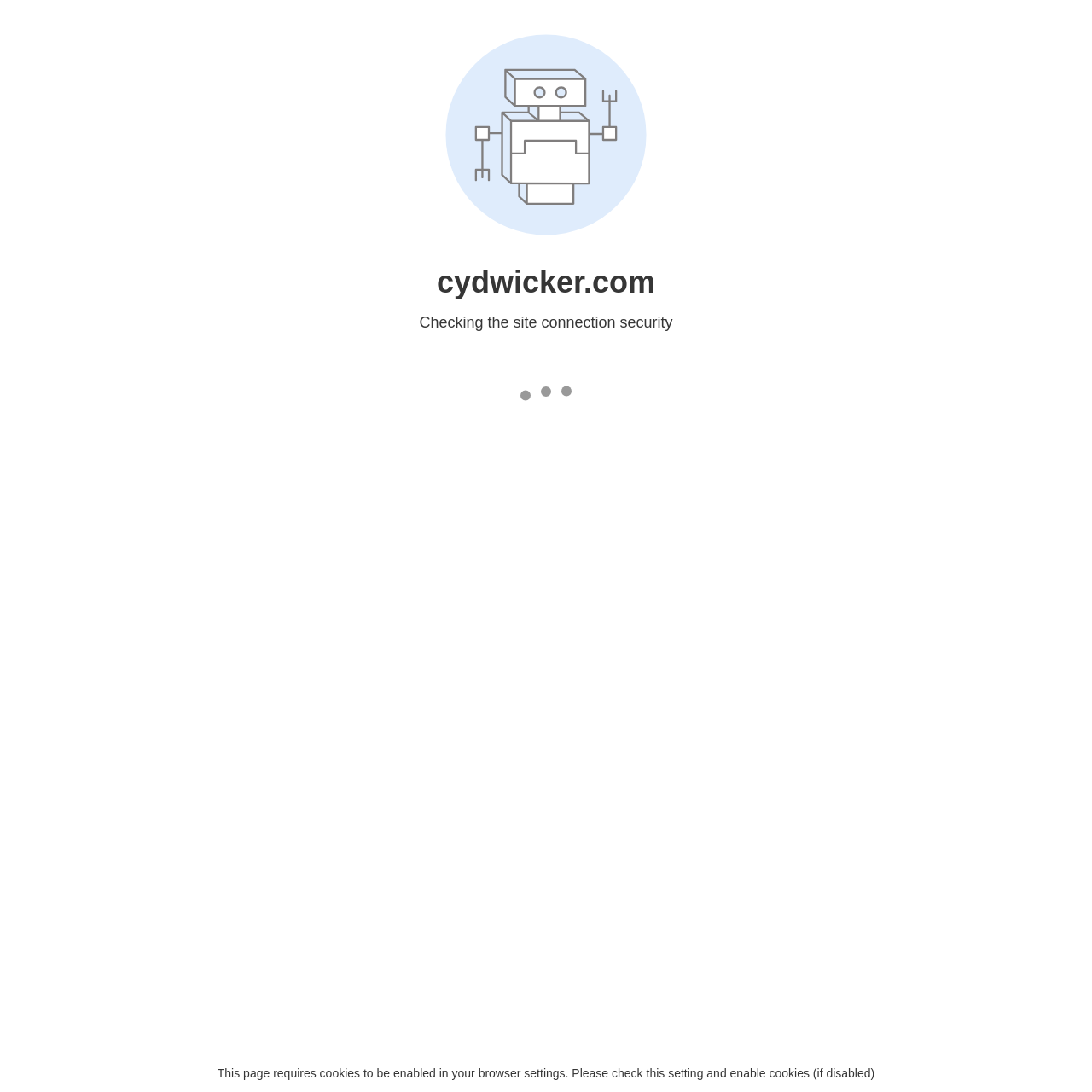Create an in-depth description of the webpage, covering main sections.

The webpage is about Cyd Wicker, a portrait artist, and her procedure for creating a portrait. At the top left, there is a heading with the artist's name, "Cyd Wicker", which is also a link. Below it, there are five links to different sections of the website: "Home", "Portfolio", "Bio", "Procedure", and "Contact".

The main content of the page is divided into two sections. On the left, there are three headings: "PORTFOLIO", "PORTRAITS", and "OTHER WORK", each with a corresponding link. Below these headings, there is another heading "HOME" with a link.

On the right side, there is a detailed description of the artist's procedure for creating a portrait. The heading "Procedure - Creating a Portrait" is followed by a paragraph of text explaining the artist's approach to portraiture. Below the text, there are two images, one of the artist with a client, Nancy Nicholson, and another with a client, Dick Nicholson.

Further down, there is a section about accommodating clients, with a paragraph of text explaining the artist's flexibility in working with clients. This is followed by a "Contact" heading, with the artist's name, address, phone number, and email address listed below.

At the bottom of the page, there is a copyright notice stating that all images on the website are copyrighted by Cyd Wicker.